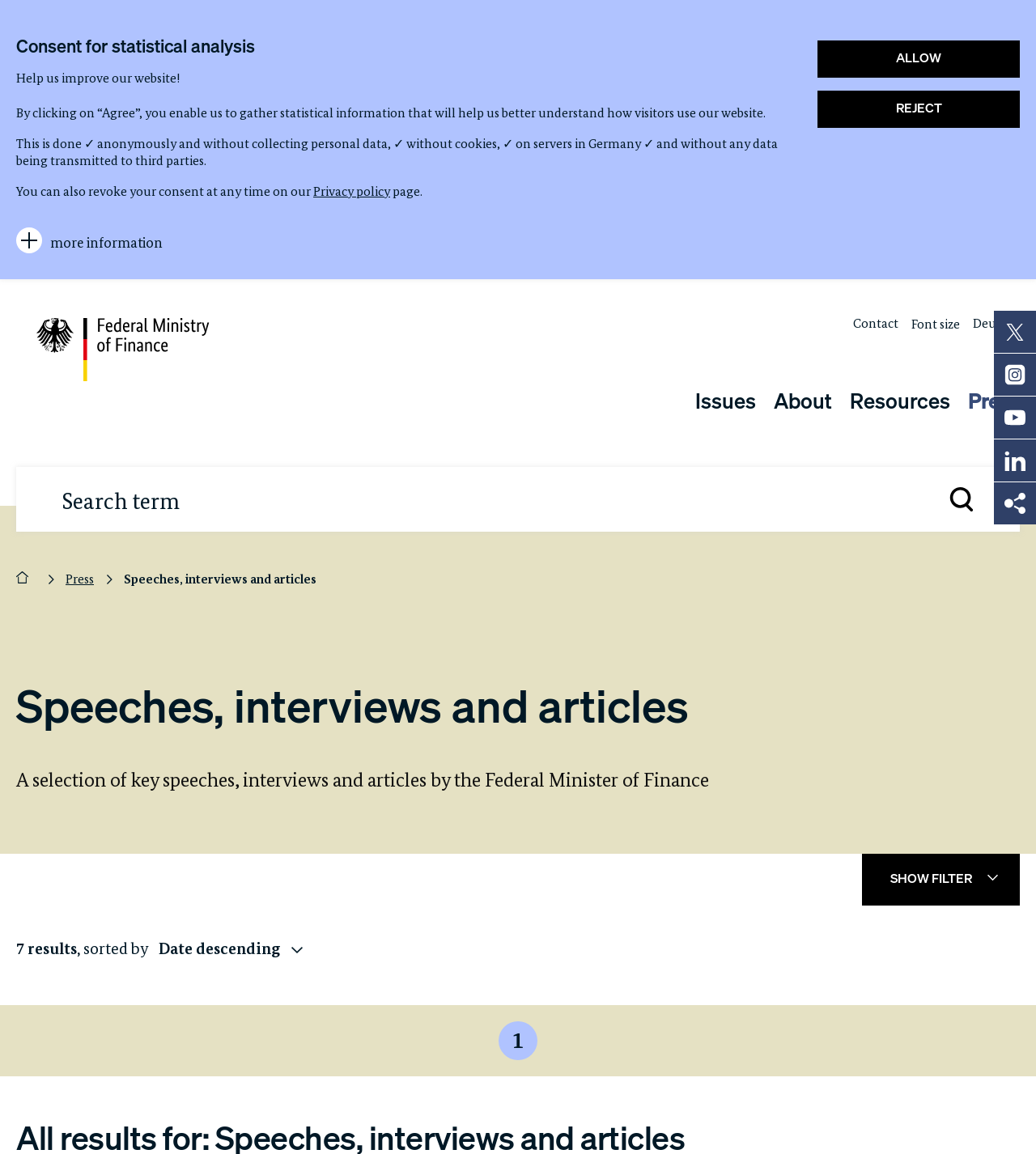What is the purpose of the 'ALLOW' button?
Based on the screenshot, give a detailed explanation to answer the question.

The 'ALLOW' button is located at the top of the webpage, and it is part of a section that explains how the website uses statistical analysis to improve its functionality. By clicking on the 'ALLOW' button, the user is giving consent for the website to gather statistical information about how visitors use the website.